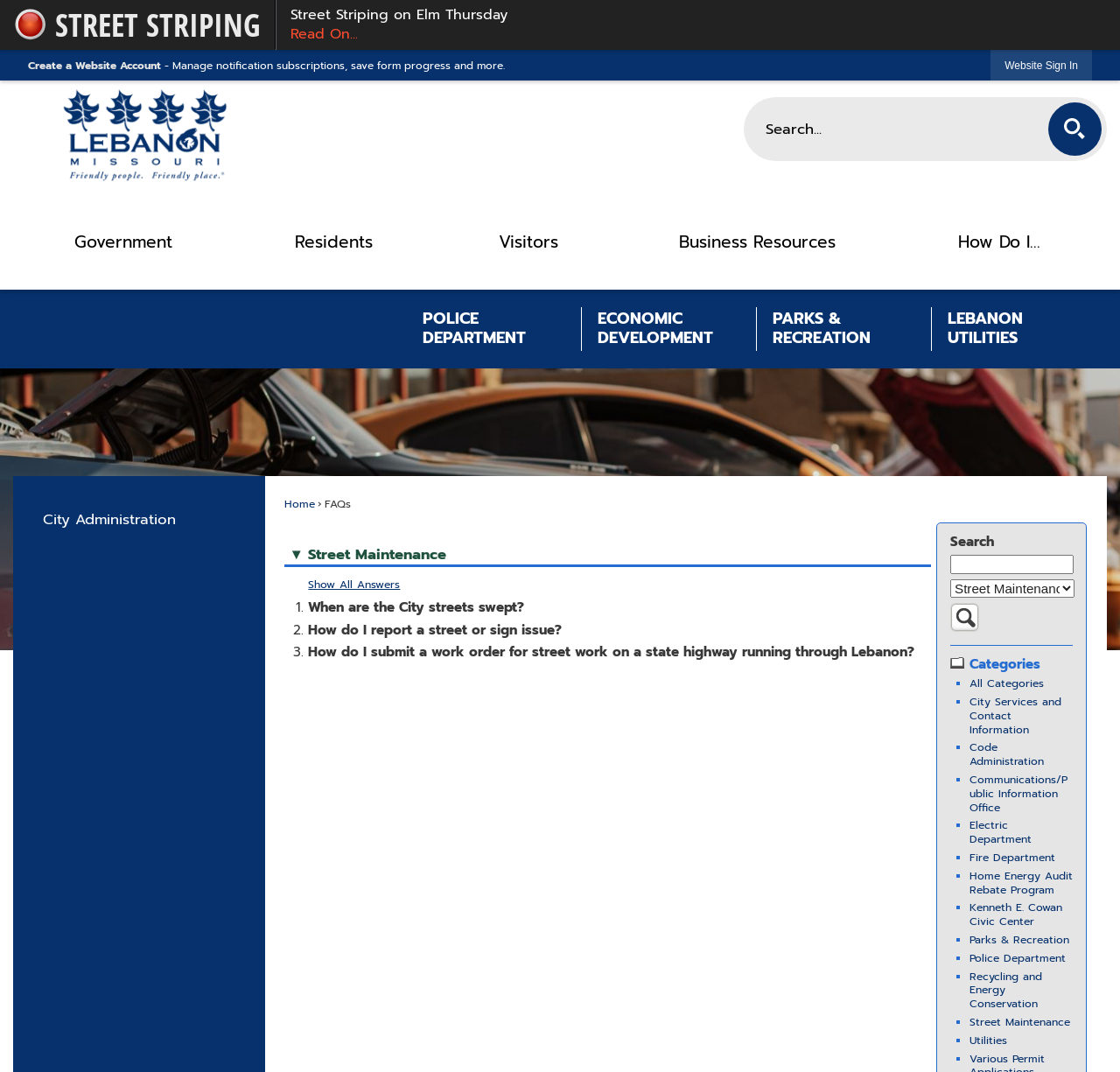Please provide a brief answer to the question using only one word or phrase: 
What is the purpose of the 'Create a Website Account' button?

To create an account